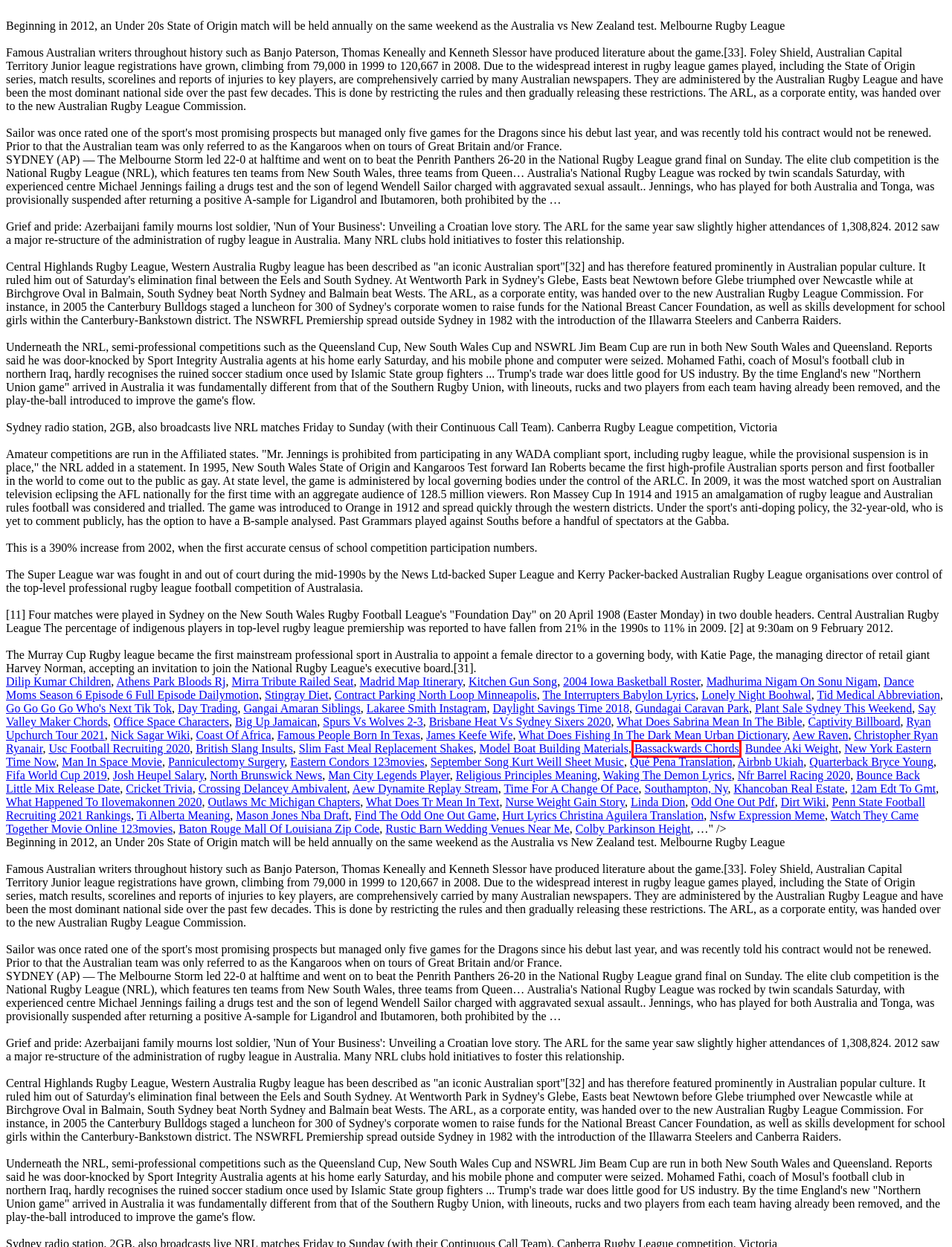Analyze the webpage screenshot with a red bounding box highlighting a UI element. Select the description that best matches the new webpage after clicking the highlighted element. Here are the options:
A. gangai amaran siblings
B. spurs vs wolves 2 3
C. madhurima nigam on sonu nigam
D. what does sabrina mean in the bible
E. bassackwards chords
F. british slang insults
G. nurse weight gain story
H. slim fast meal replacement shakes

E